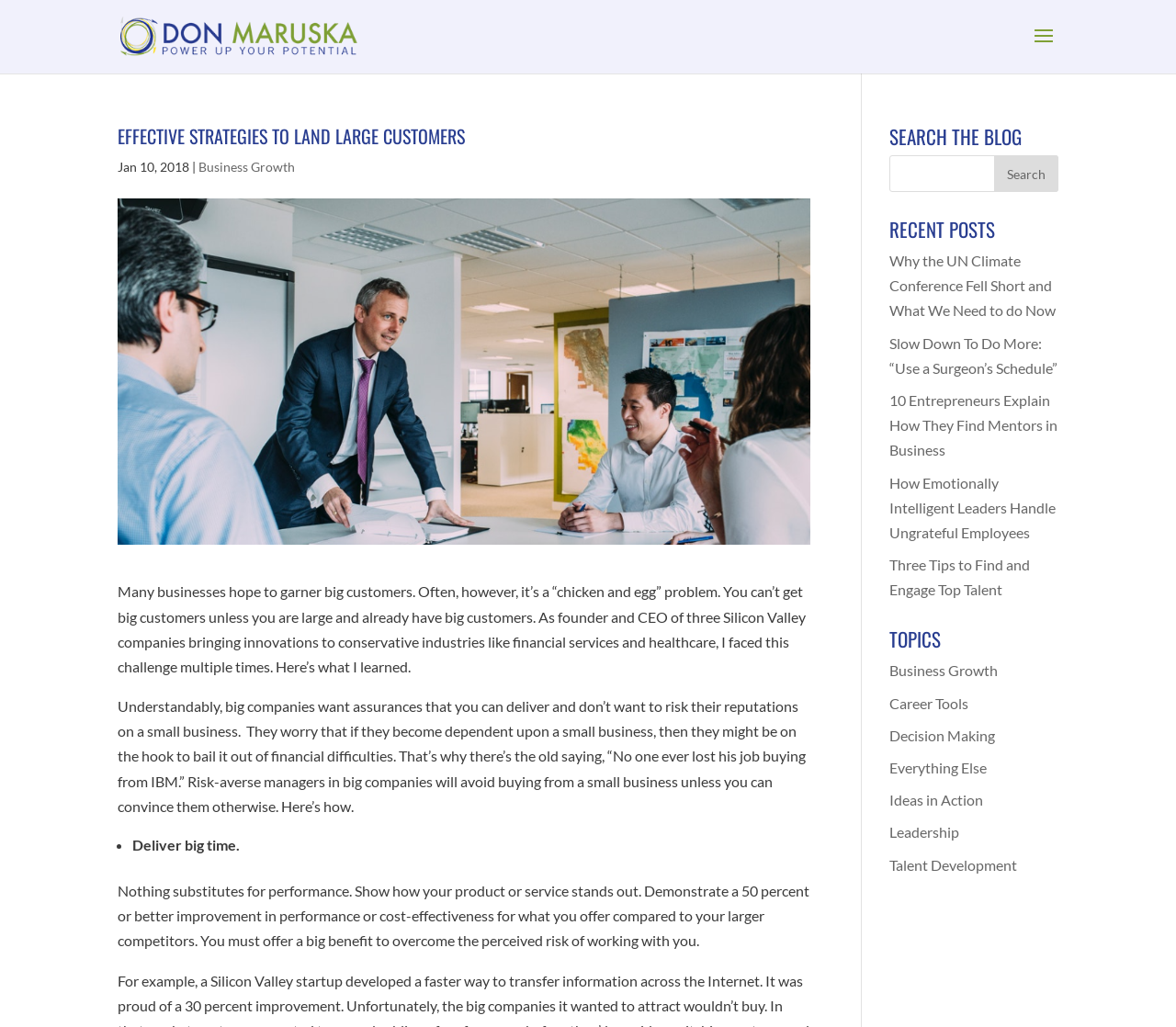Locate the bounding box coordinates of the element to click to perform the following action: 'Search the blog'. The coordinates should be given as four float values between 0 and 1, in the form of [left, top, right, bottom].

[0.756, 0.151, 0.9, 0.187]